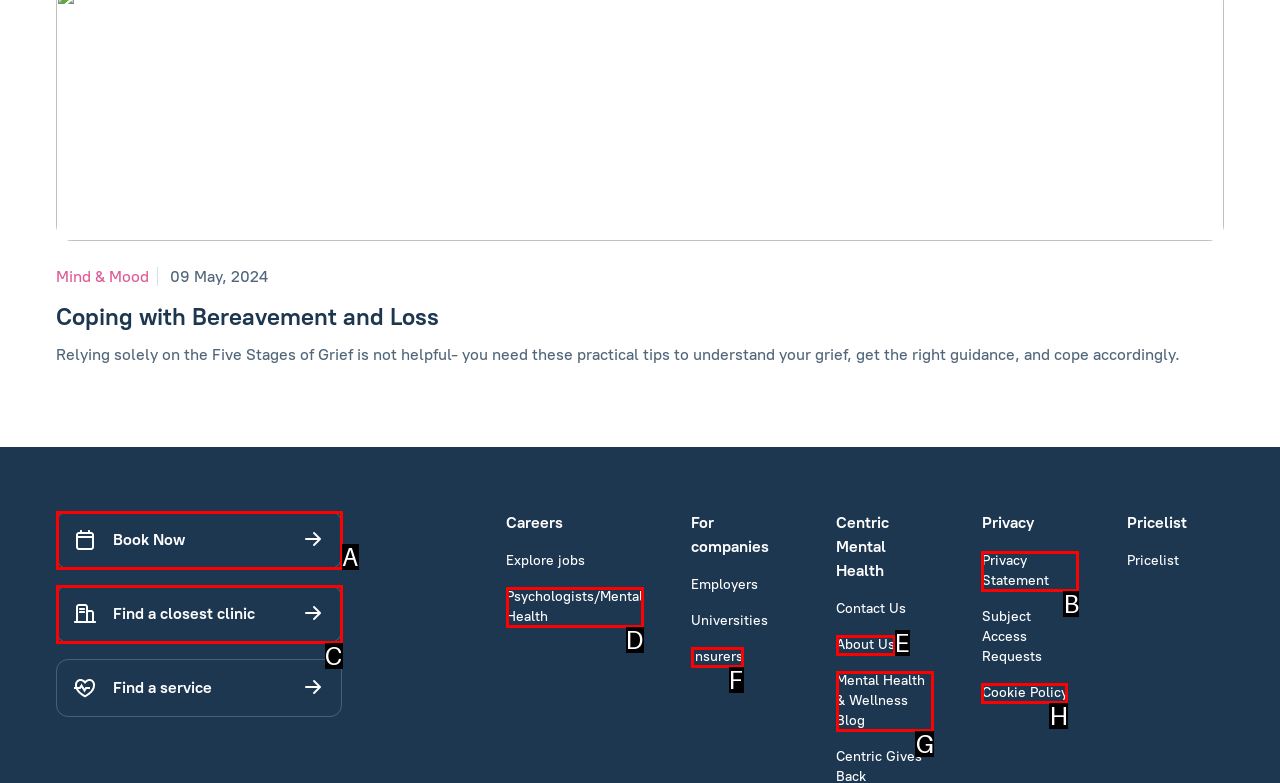Select the letter that corresponds to the description: Find a closest clinic. Provide your answer using the option's letter.

C